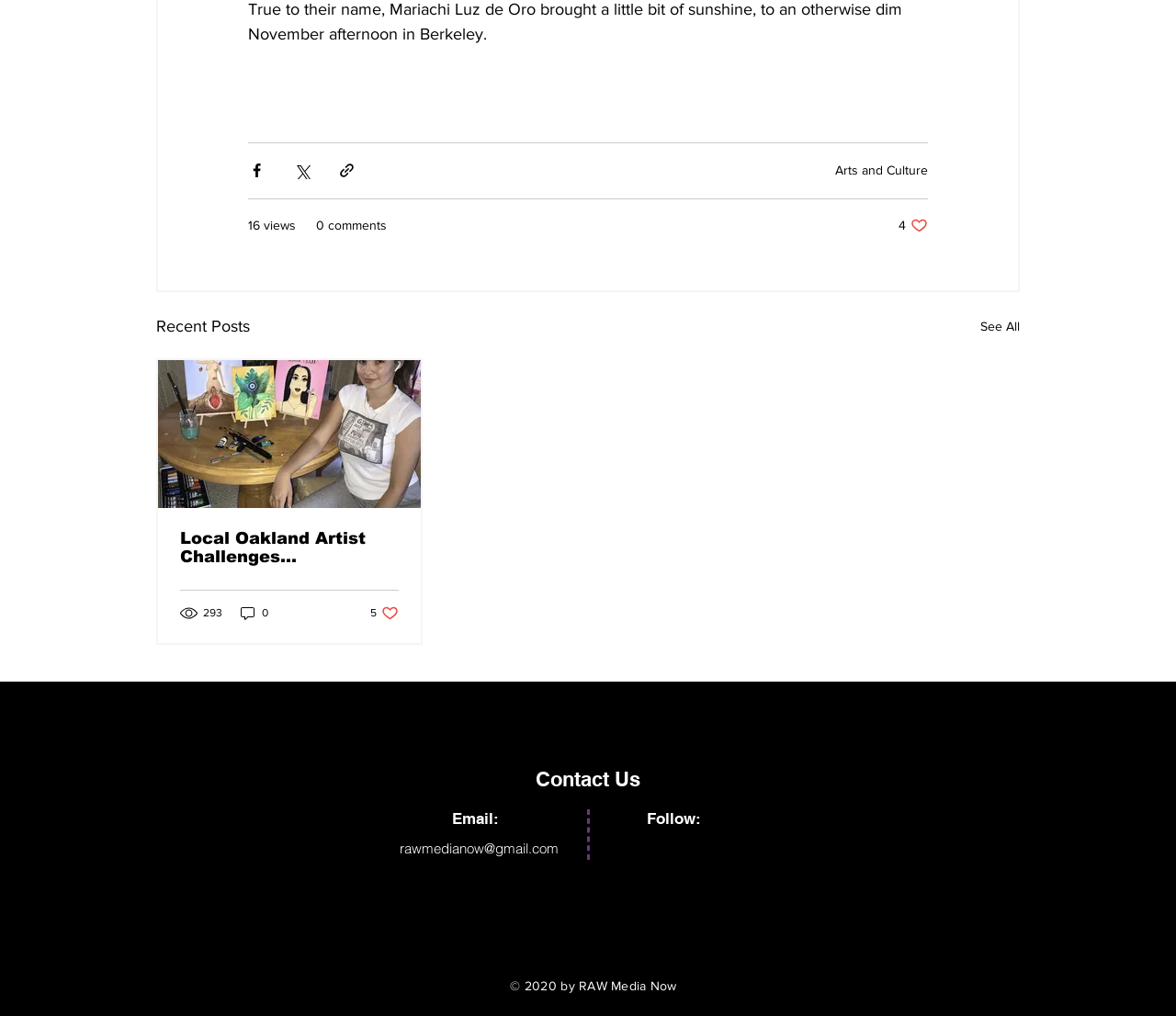Given the following UI element description: "Arts and Culture", find the bounding box coordinates in the webpage screenshot.

[0.71, 0.16, 0.789, 0.175]